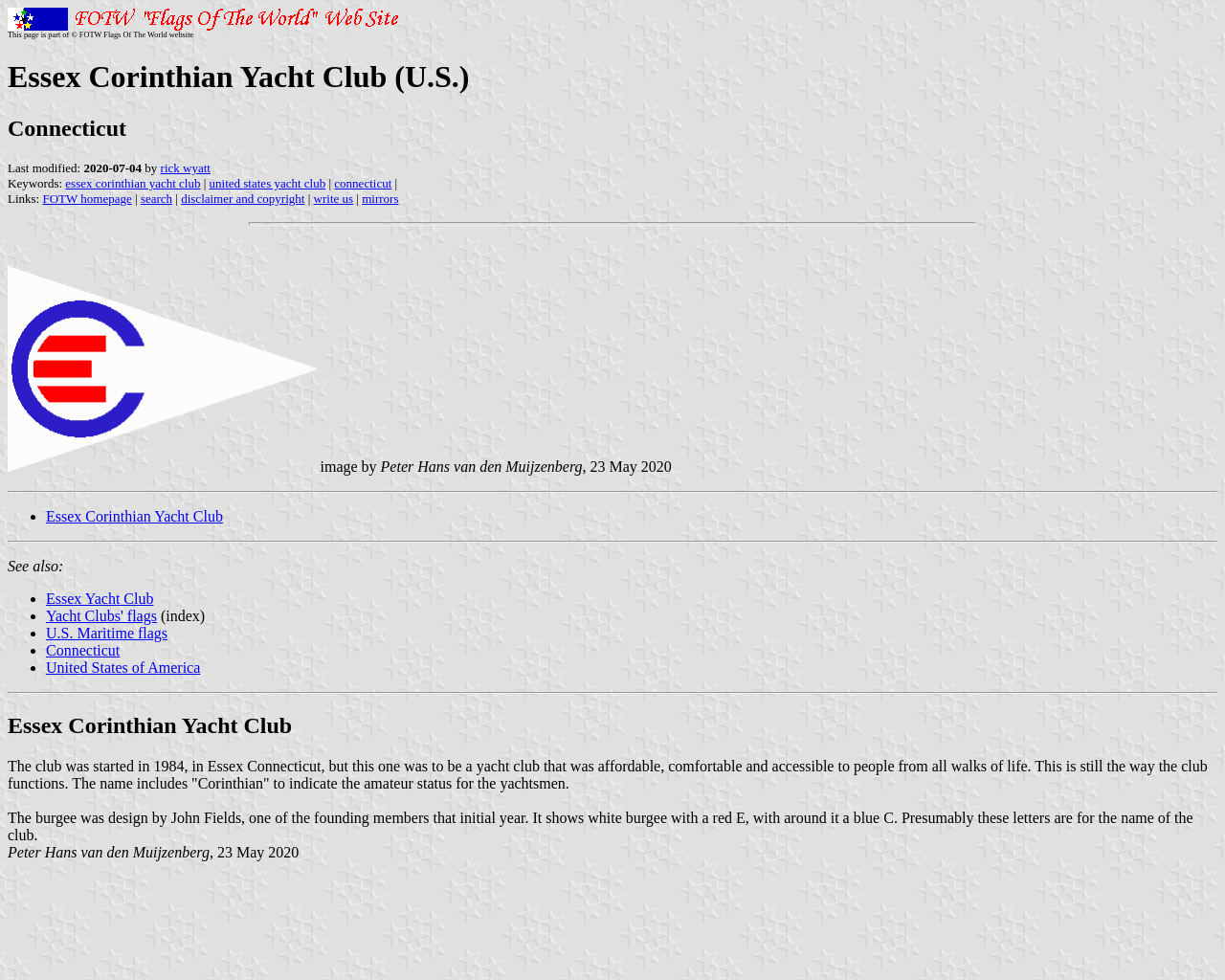Please determine the bounding box coordinates of the element to click on in order to accomplish the following task: "Search for united states yacht club". Ensure the coordinates are four float numbers ranging from 0 to 1, i.e., [left, top, right, bottom].

[0.171, 0.179, 0.266, 0.194]